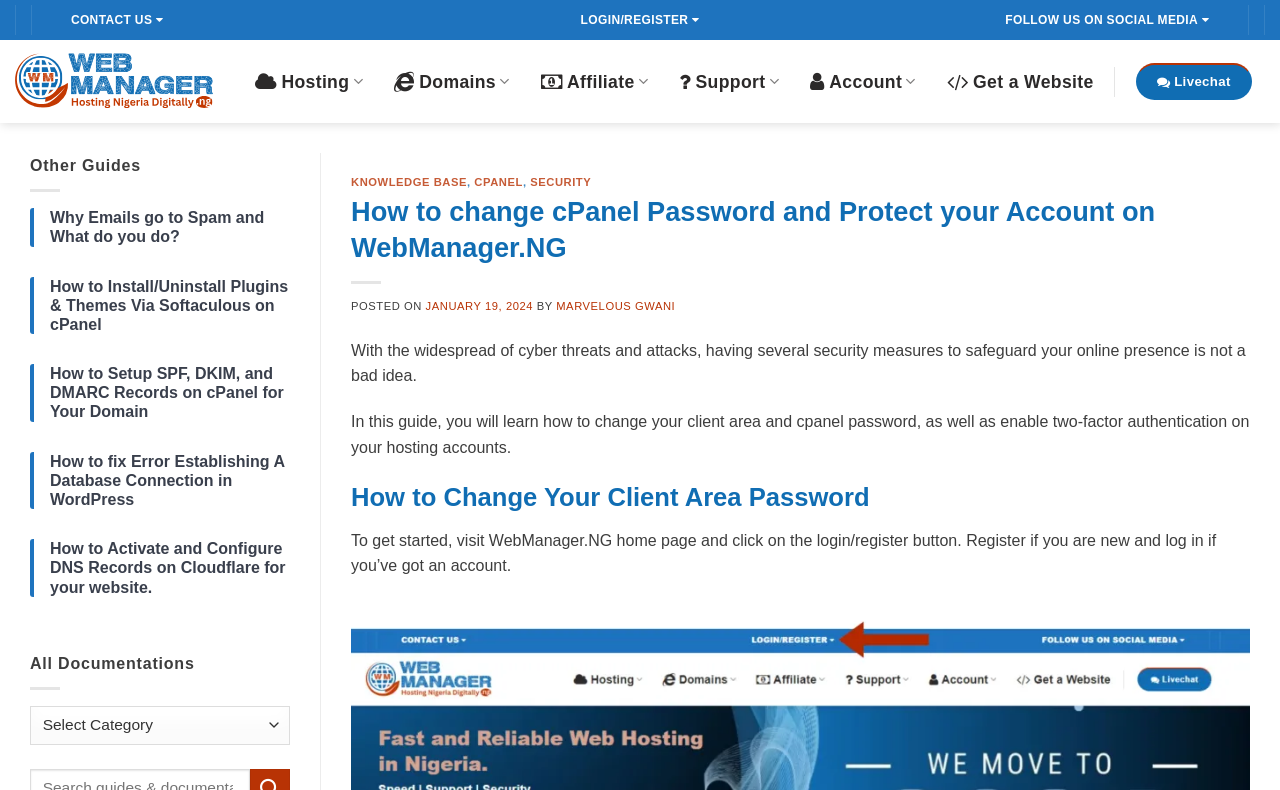Please provide a detailed answer to the question below by examining the image:
What is the name of the website?

The name of the website can be found in the top-left corner of the webpage, where the logo is located. It is also mentioned in the link 'WebManager.NG' with a bounding box of [0.012, 0.051, 0.168, 0.156].